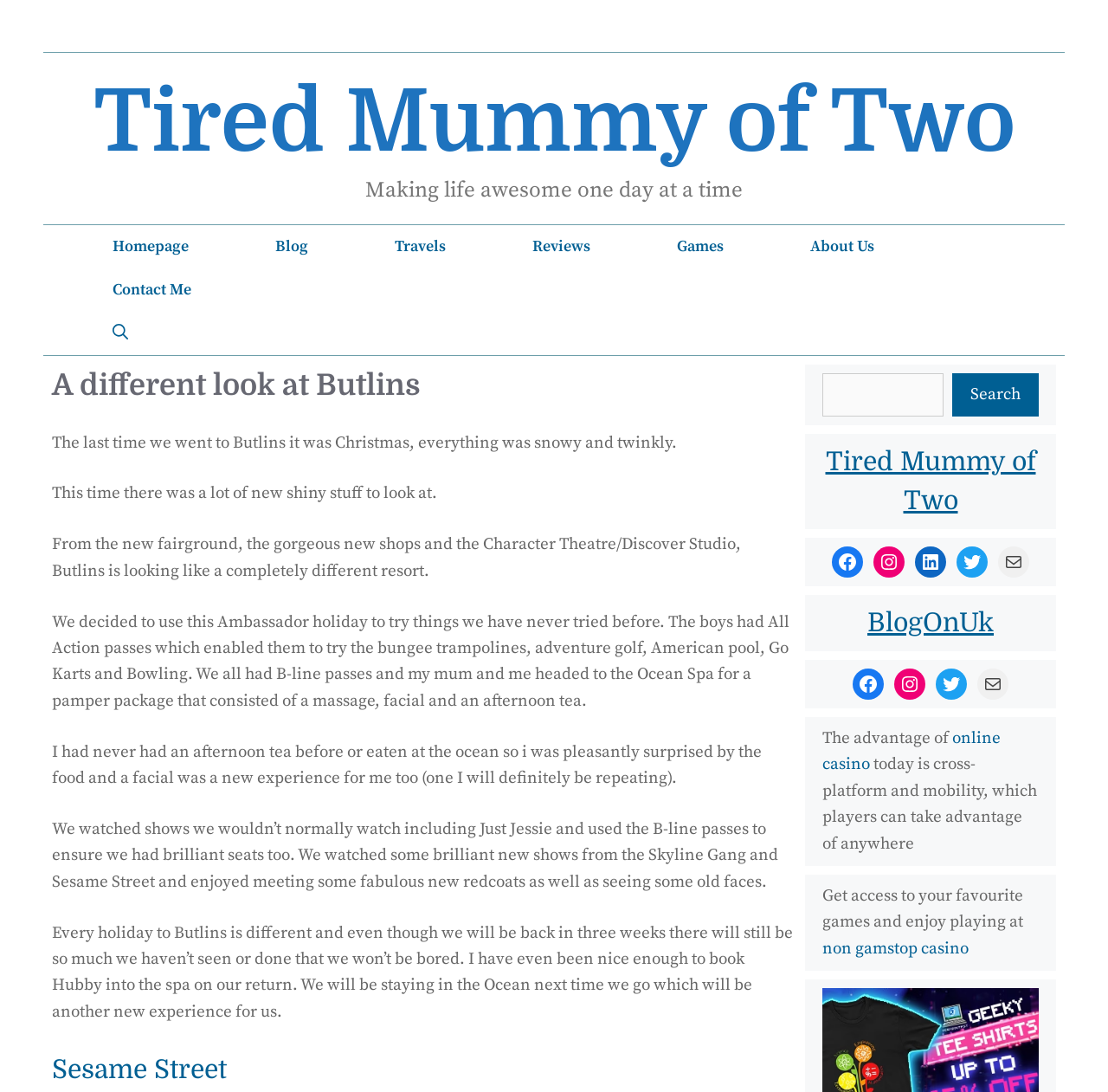Extract the bounding box coordinates for the HTML element that matches this description: "Tired Mummy of Two". The coordinates should be four float numbers between 0 and 1, i.e., [left, top, right, bottom].

[0.084, 0.067, 0.916, 0.157]